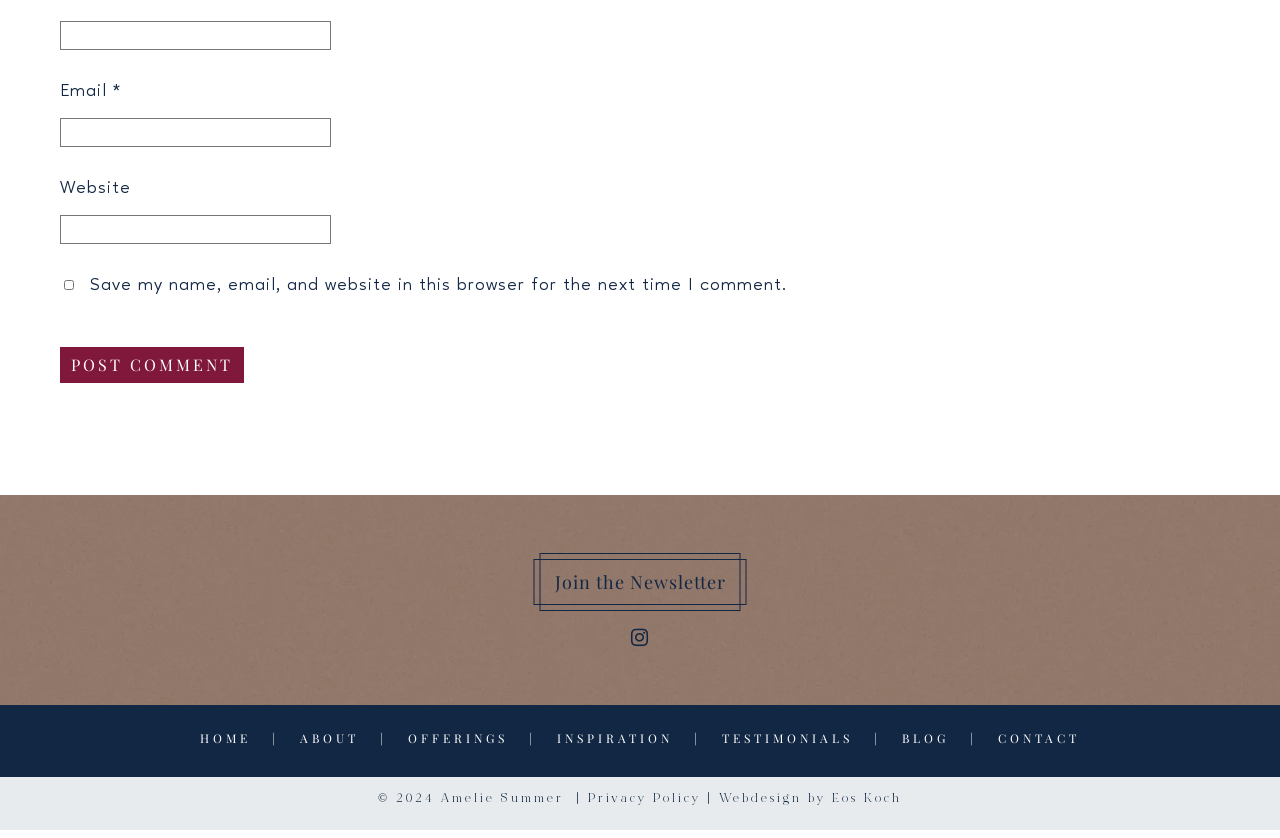What is the copyright year?
Use the image to answer the question with a single word or phrase.

2024